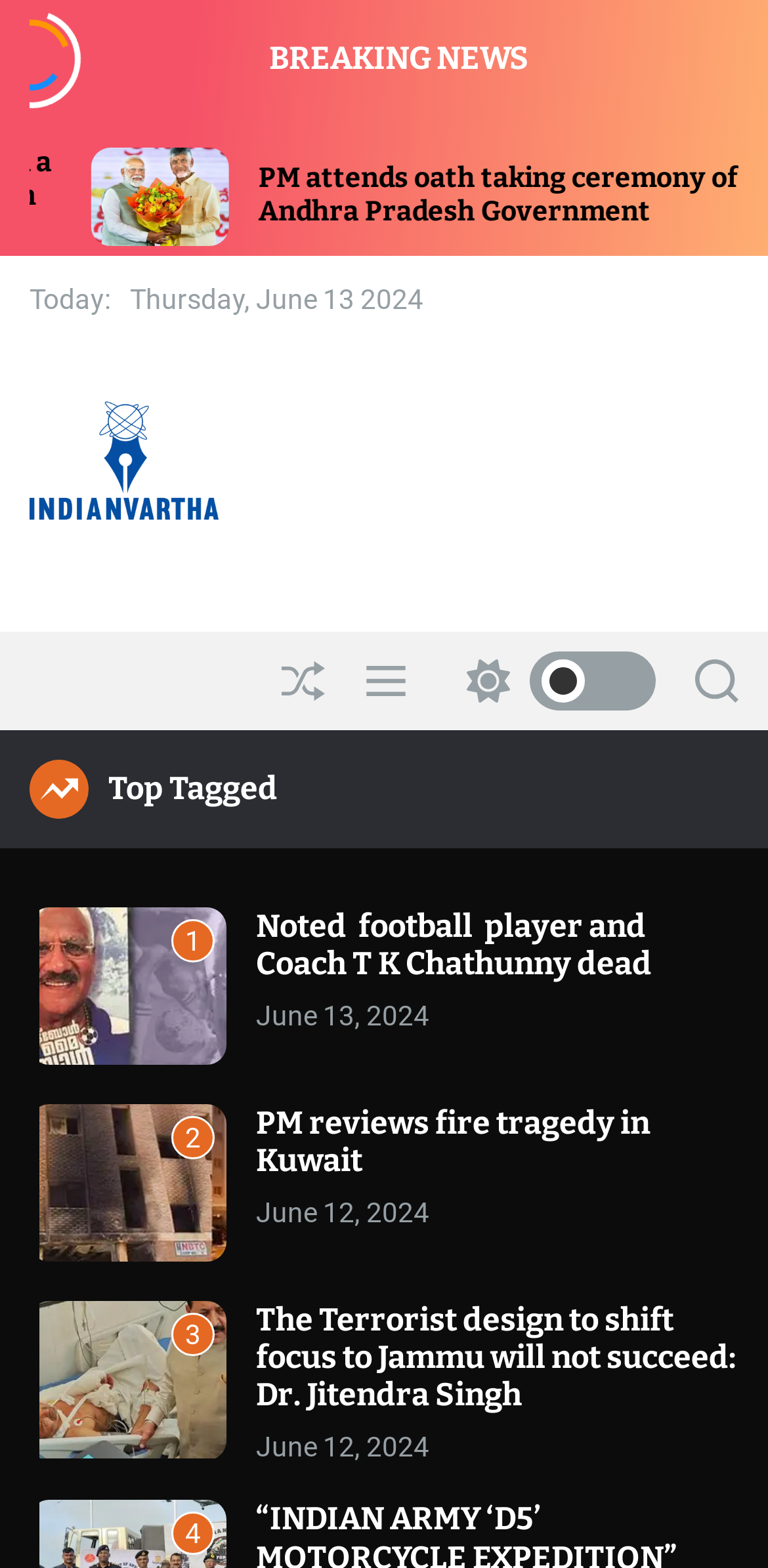Locate the bounding box coordinates of the segment that needs to be clicked to meet this instruction: "Share this entry".

None